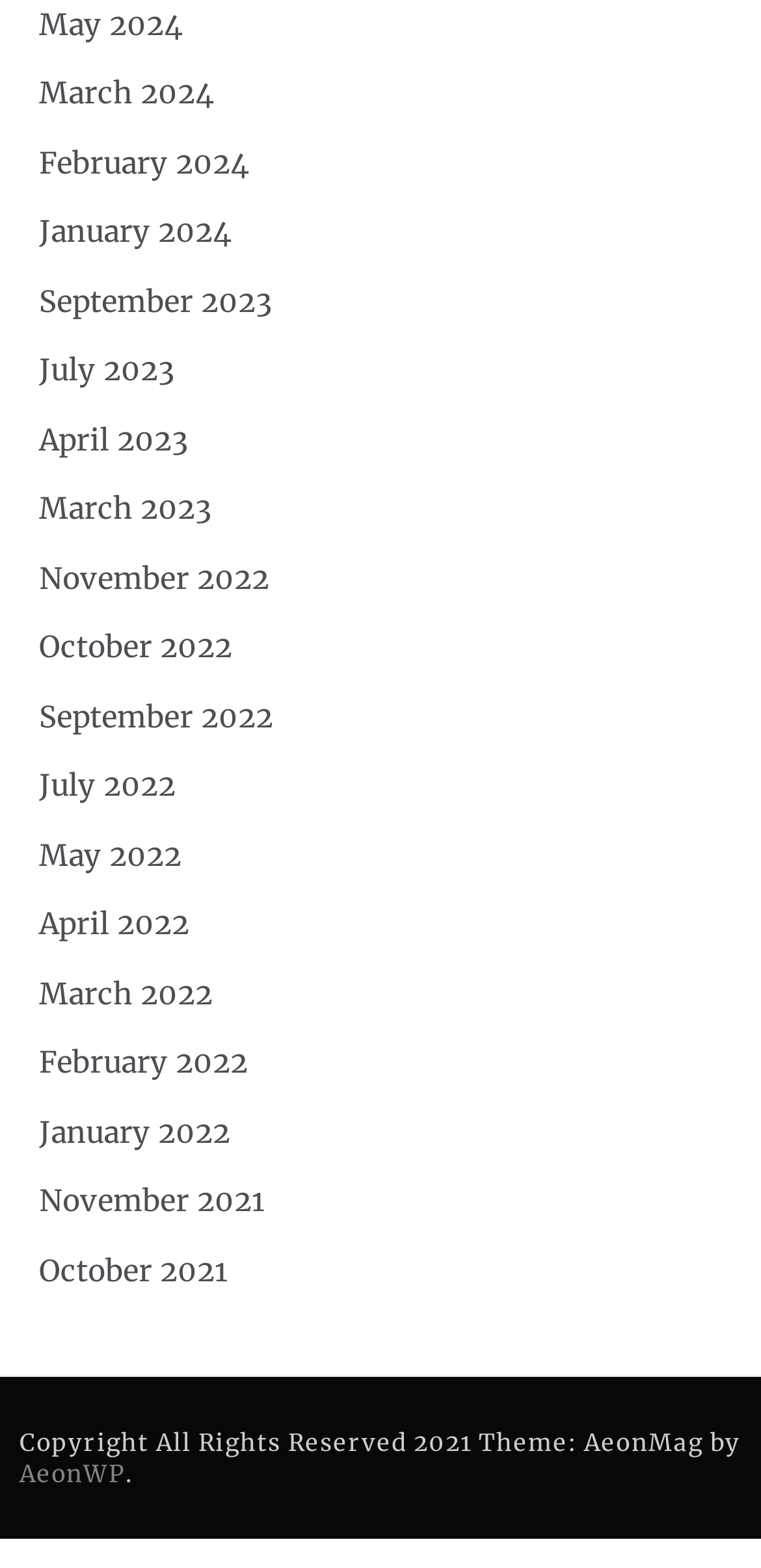Provide the bounding box coordinates of the HTML element this sentence describes: "AeonWP".

[0.026, 0.93, 0.165, 0.949]